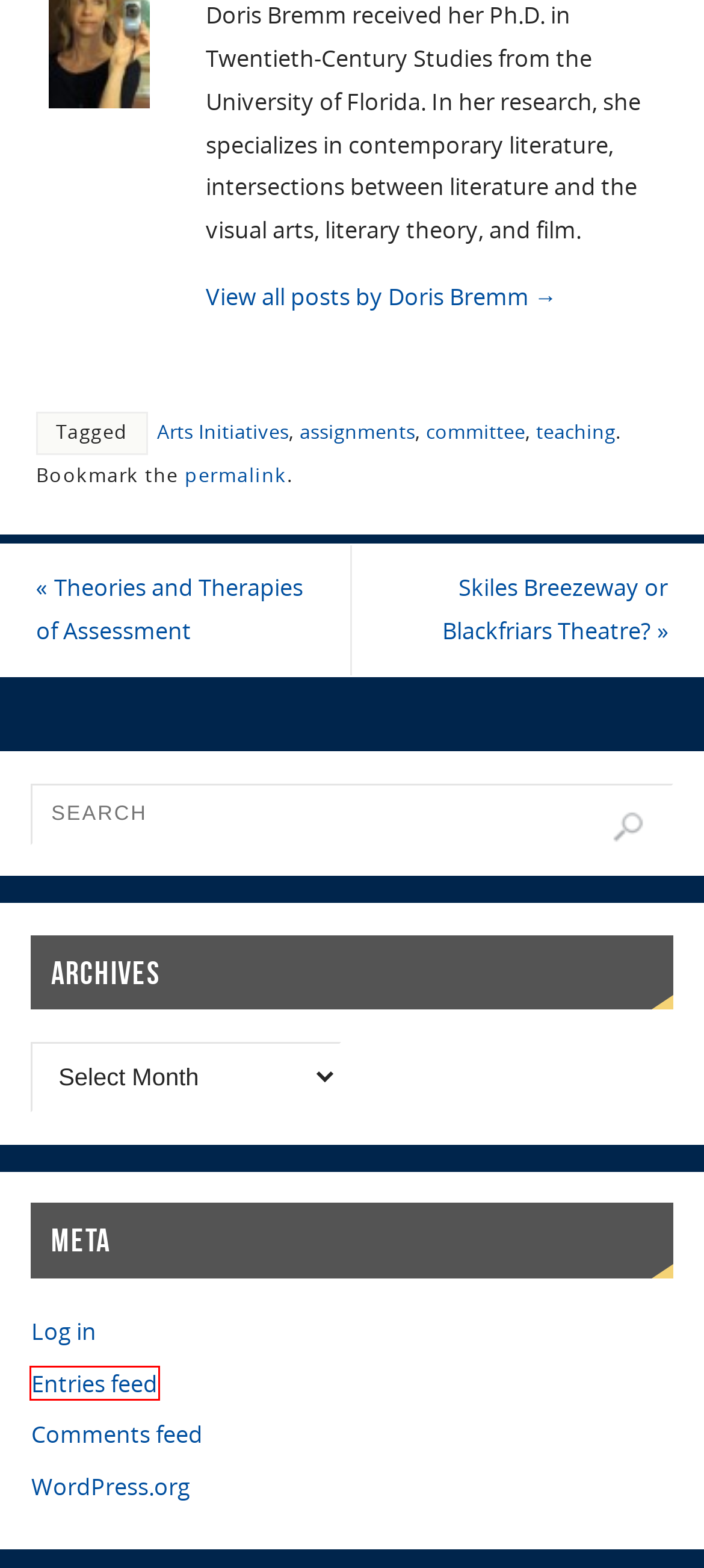You are presented with a screenshot of a webpage that includes a red bounding box around an element. Determine which webpage description best matches the page that results from clicking the element within the red bounding box. Here are the candidates:
A. Theories and Therapies of Assessment - TECHStyle
B. GT | GT Login
C. committee Archives - TECHStyle
D. teaching Archives - TECHStyle
E. assignments Archives - TECHStyle
F. Comments for TECHStyle
G. TECHStyle
H. Blog Tool, Publishing Platform, and CMS – WordPress.org

G